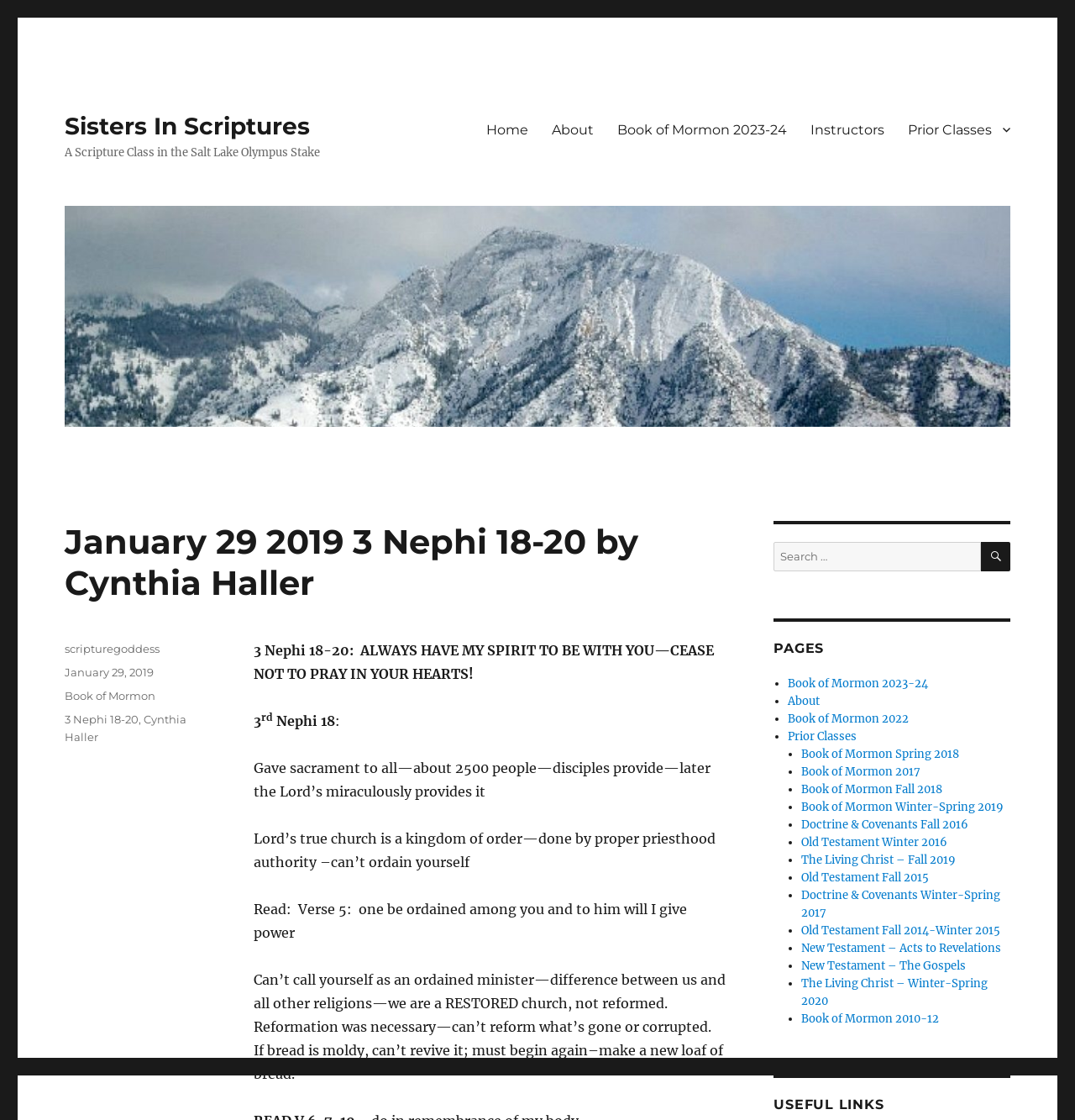Locate the bounding box coordinates of the element that should be clicked to execute the following instruction: "View the 'About' page".

[0.502, 0.1, 0.563, 0.131]